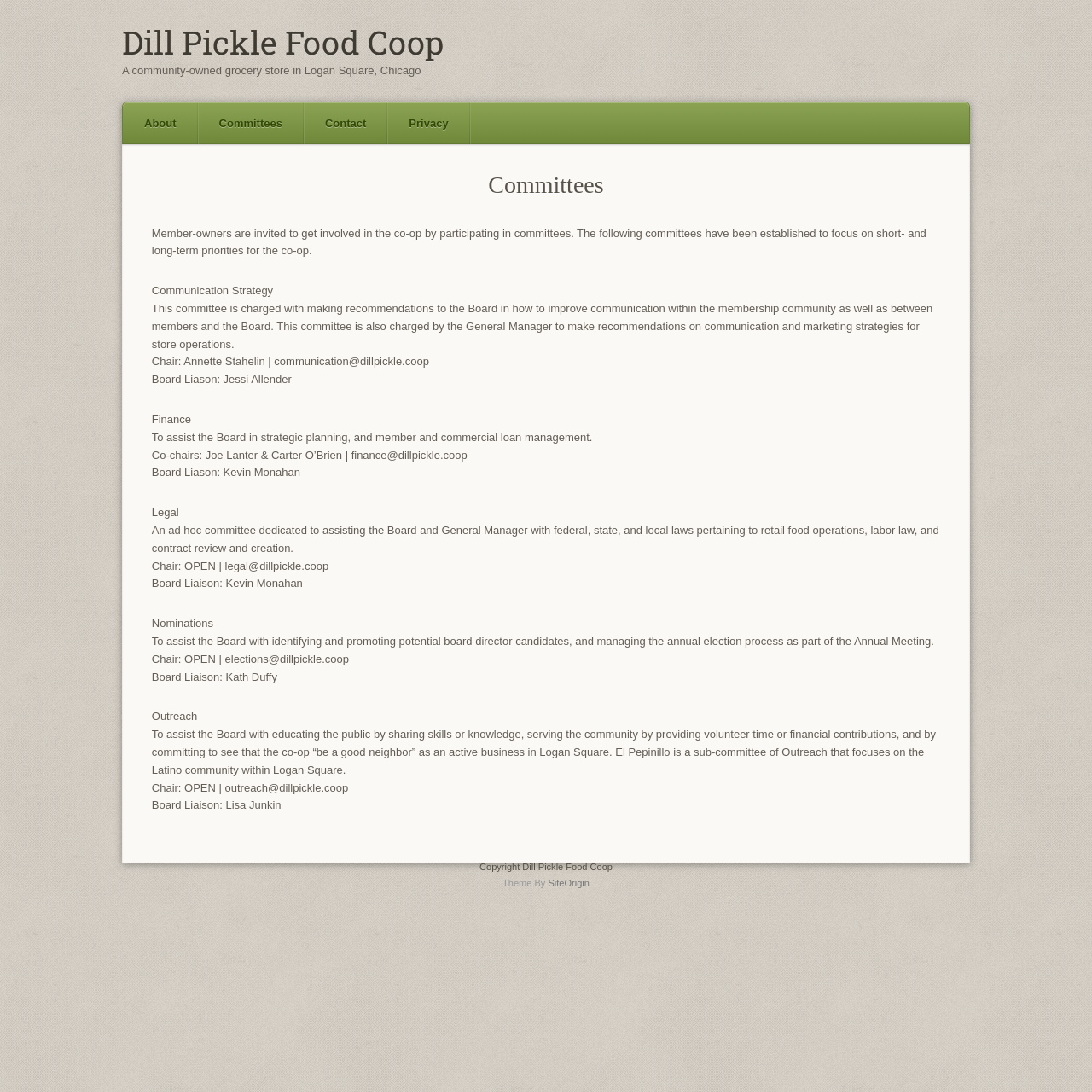Explain the features and main sections of the webpage comprehensively.

The webpage is about the committees of Dill Pickle Food Coop, a community-owned grocery store in Logan Square, Chicago. At the top, there is a heading with the store's name and a brief description. Below this, there are four links to other pages: "About", "Committees", "Contact", and "Privacy".

The main content of the page is divided into sections, each describing a different committee. There are seven committees in total: Communication Strategy, Finance, Legal, Nominations, Outreach, and two others. Each section has a heading with the committee's name, followed by a brief description of its purpose and responsibilities. Some committees have a chairperson and a board liaison listed, along with their contact information.

The committees are listed in a vertical column, with the Communication Strategy committee at the top and the Outreach committee at the bottom. The descriptions of each committee are quite detailed, ranging from one to three paragraphs in length.

At the very bottom of the page, there is a copyright notice and a credit for the theme designer, SiteOrigin.